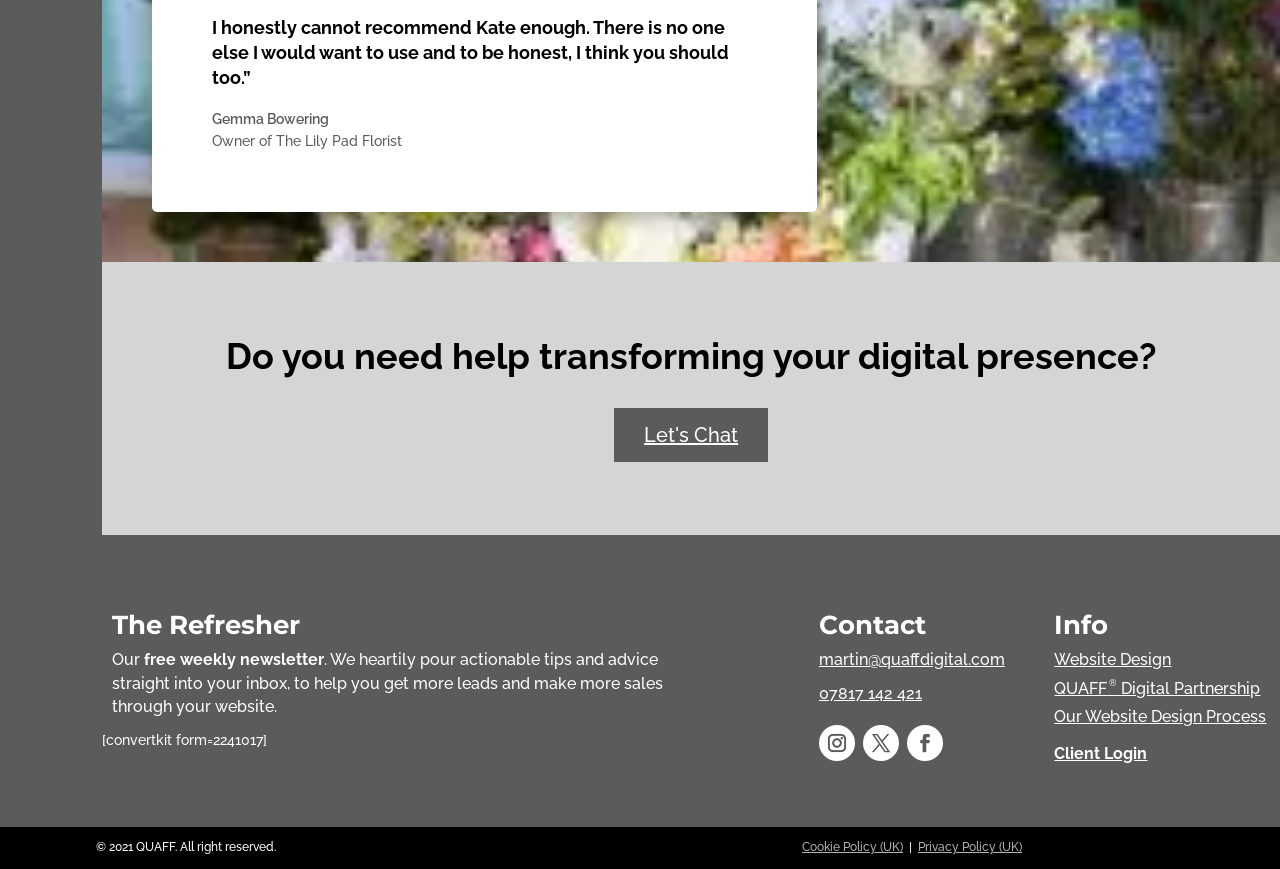Please give a short response to the question using one word or a phrase:
What is the name of the company that offers website design services?

QUAFF Digital Partnership